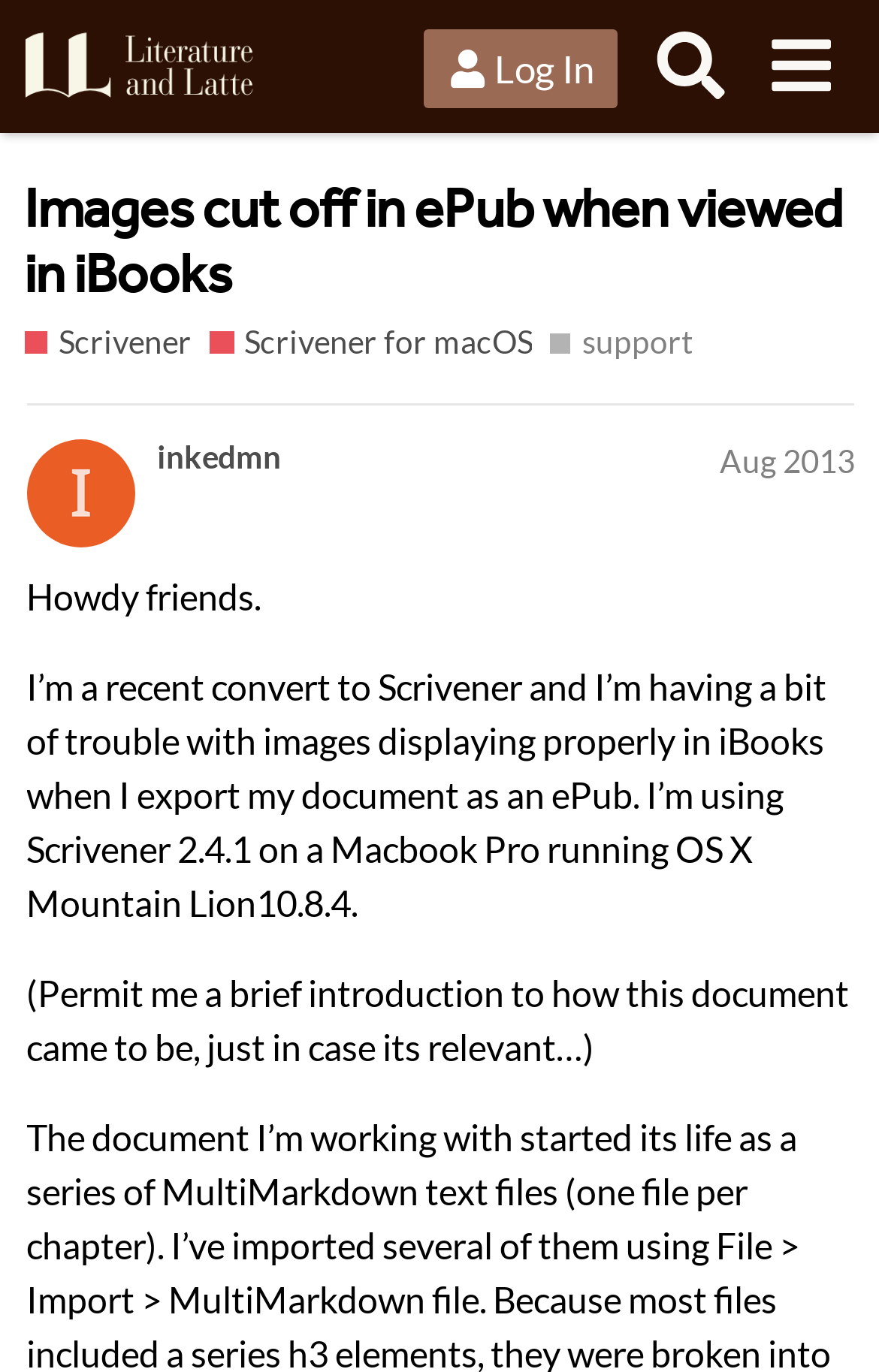Can you determine the bounding box coordinates of the area that needs to be clicked to fulfill the following instruction: "View the 'Literature & Latte Forums' homepage"?

[0.027, 0.017, 0.323, 0.08]